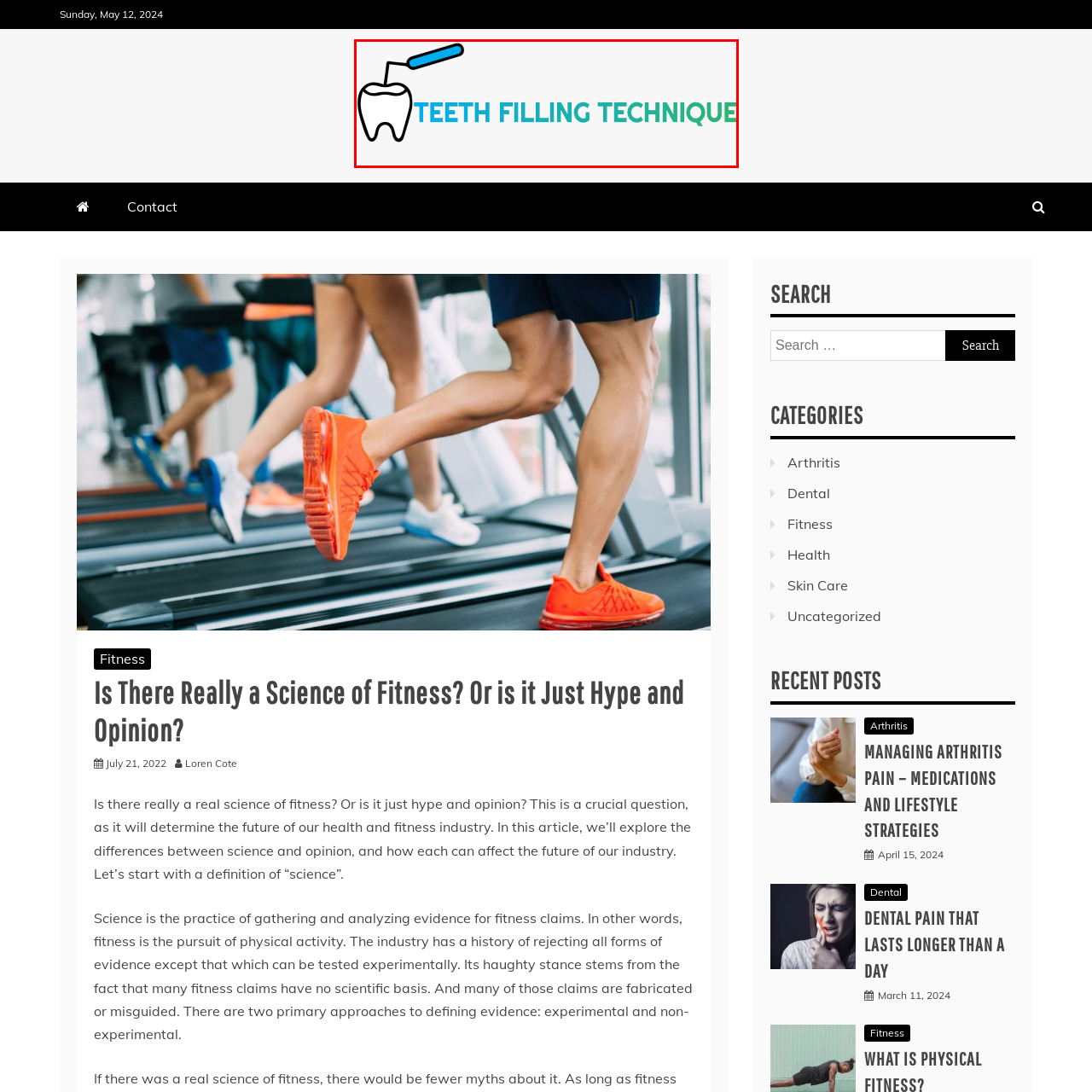Carefully inspect the area of the image highlighted by the red box and deliver a detailed response to the question below, based on your observations: What is the purpose of the graphic?

The engaging graphic is aligned with dental health topics and aims to educate visitors on effective dental practices, which implies that the purpose of the graphic is to educate on dental practices.